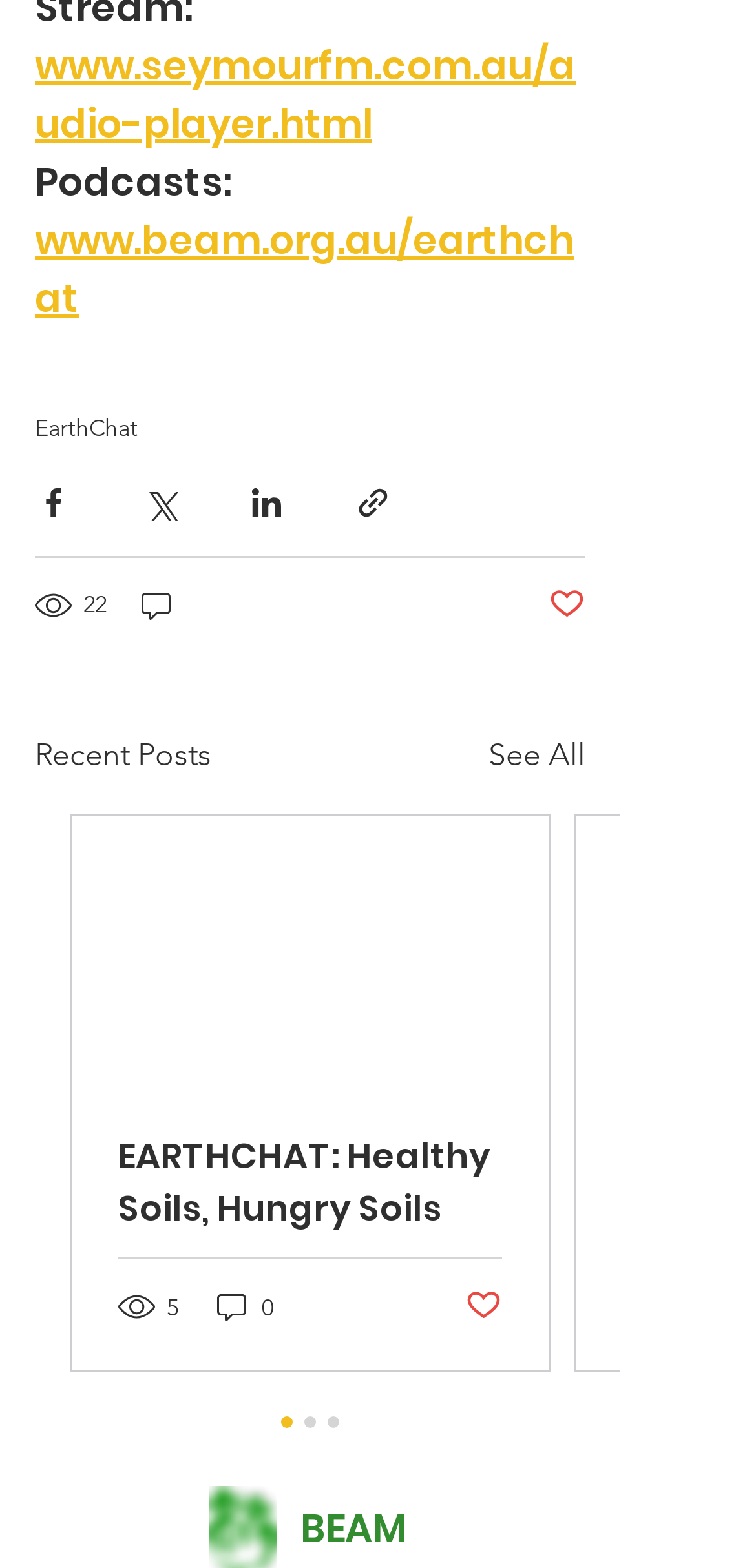Pinpoint the bounding box coordinates of the clickable element to carry out the following instruction: "Click the 'See All' link."

[0.646, 0.467, 0.774, 0.497]